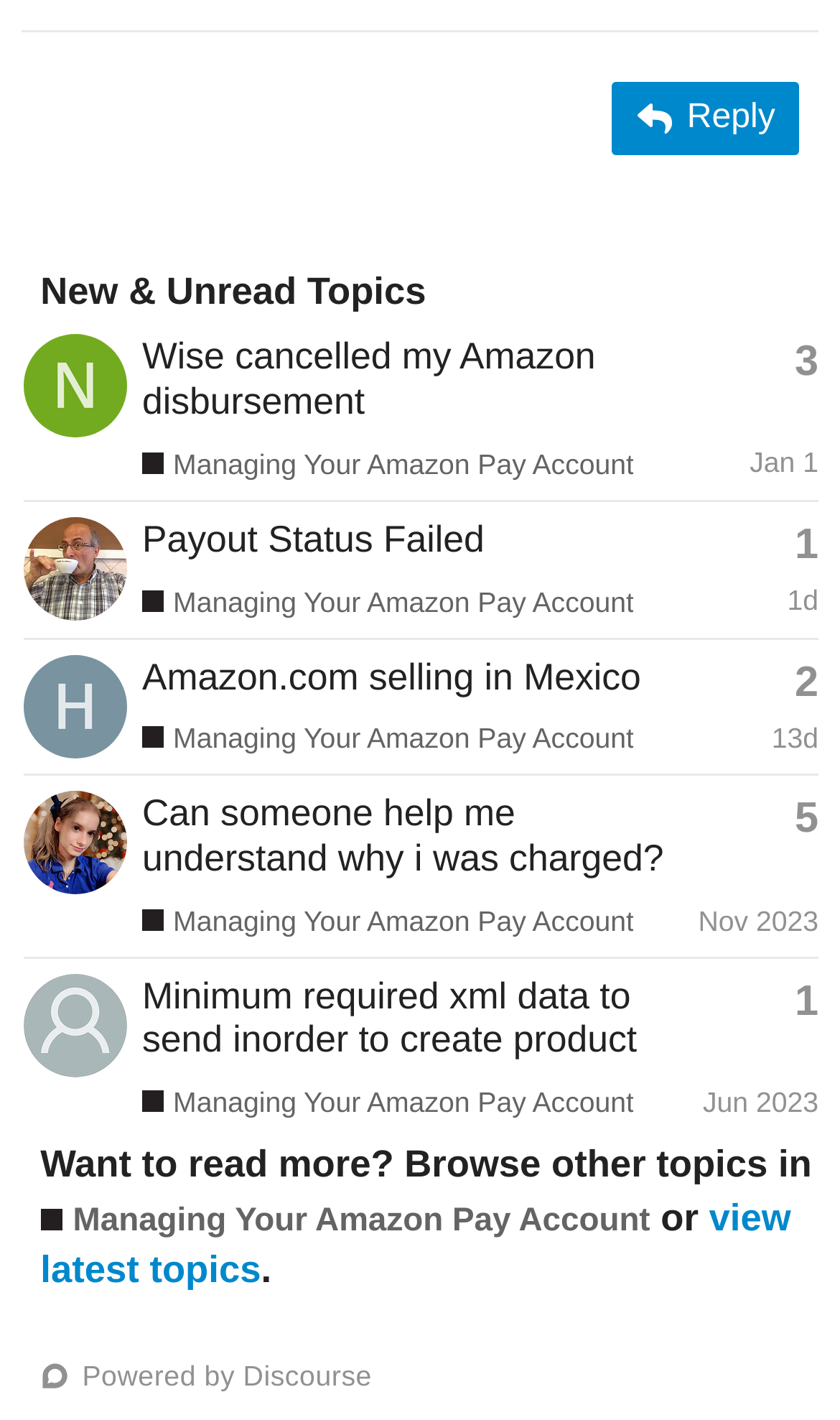Find the bounding box coordinates of the area that needs to be clicked in order to achieve the following instruction: "View the topic 'Wise cancelled my Amazon disbursement'". The coordinates should be specified as four float numbers between 0 and 1, i.e., [left, top, right, bottom].

[0.169, 0.236, 0.709, 0.297]